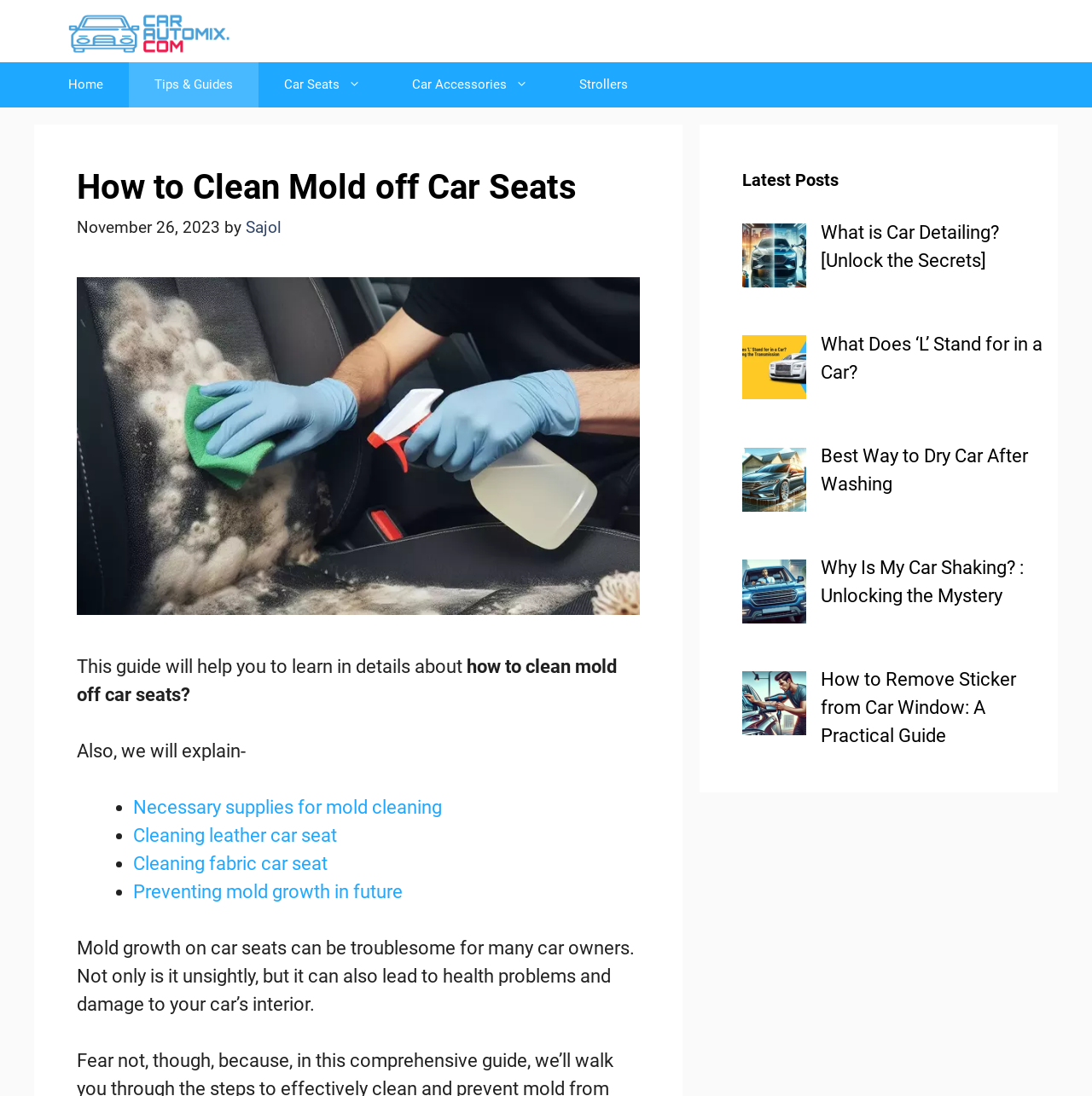What is the principal heading displayed on the webpage?

How to Clean Mold off Car Seats